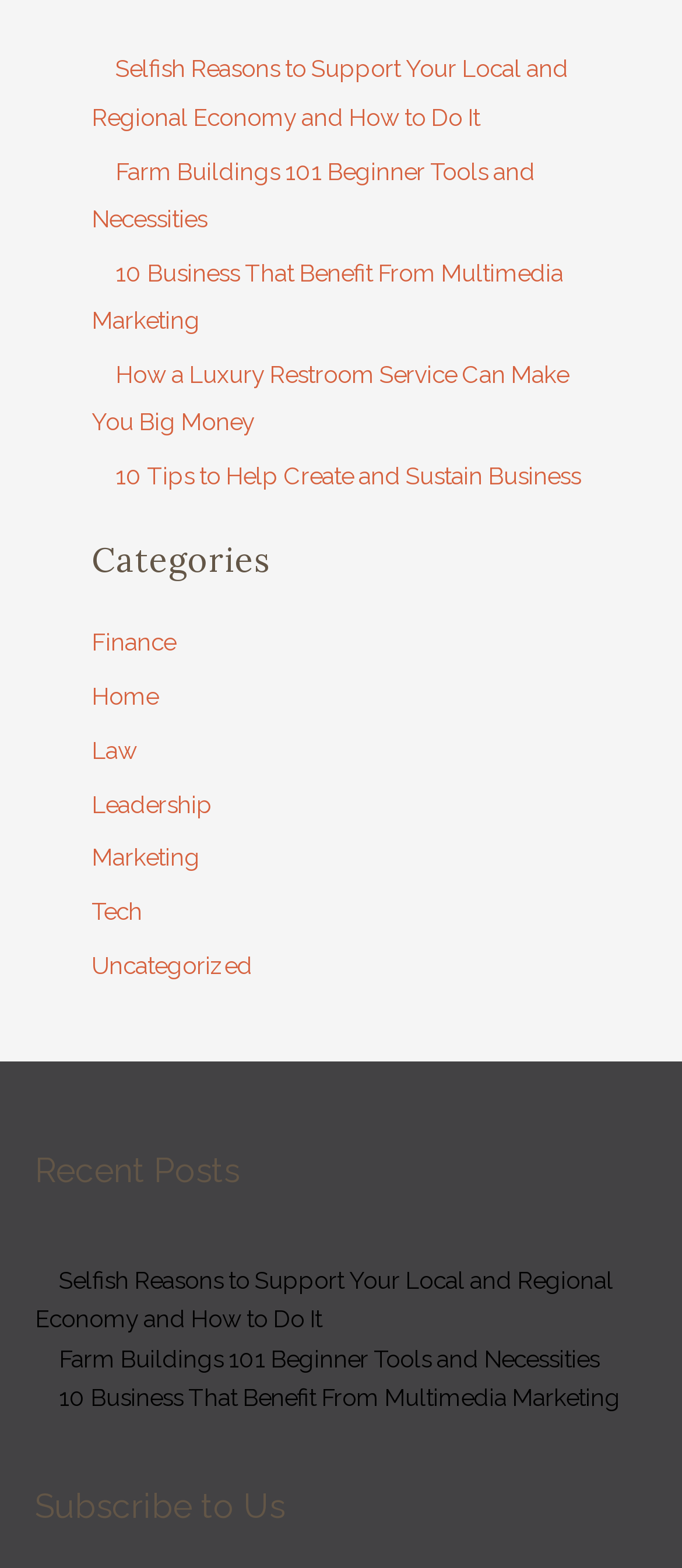Please identify the bounding box coordinates of the region to click in order to complete the task: "View recent posts". The coordinates must be four float numbers between 0 and 1, specified as [left, top, right, bottom].

[0.051, 0.733, 0.949, 0.761]